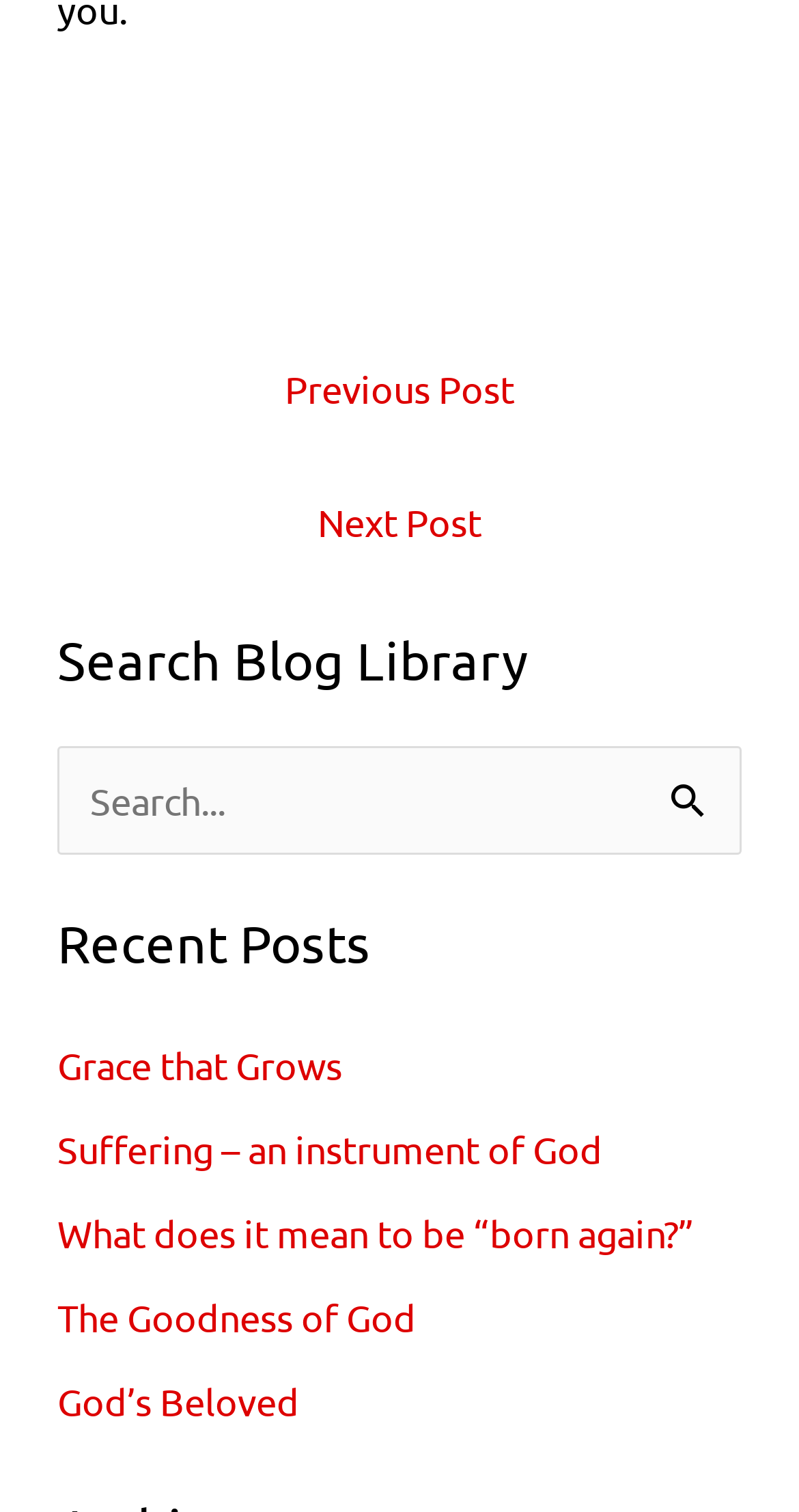Please identify the bounding box coordinates of the area that needs to be clicked to fulfill the following instruction: "View the recent post 'Grace that Grows'."

[0.072, 0.689, 0.428, 0.718]